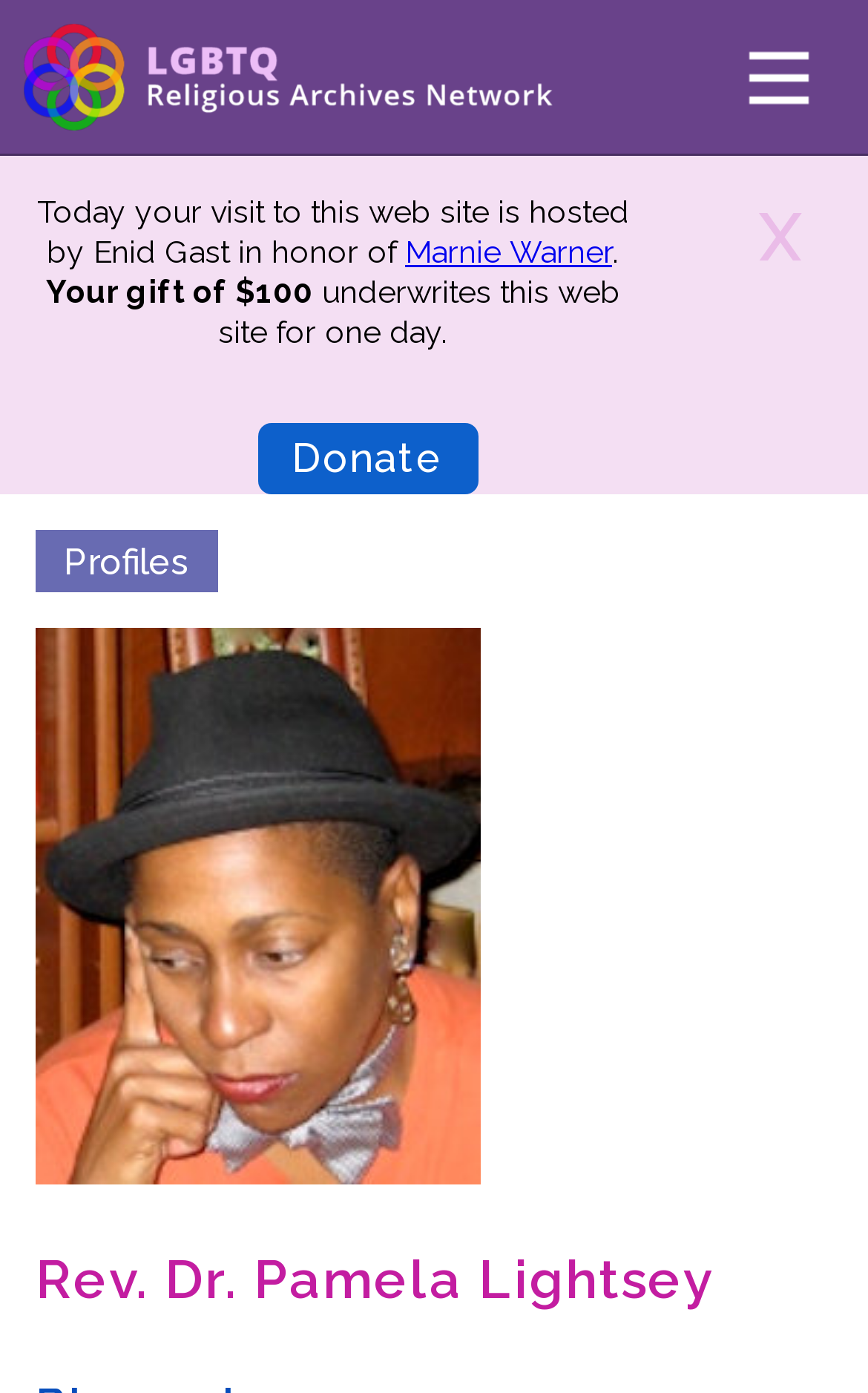Locate the bounding box coordinates of the clickable element to fulfill the following instruction: "Donate to the website". Provide the coordinates as four float numbers between 0 and 1 in the format [left, top, right, bottom].

[0.297, 0.304, 0.551, 0.355]